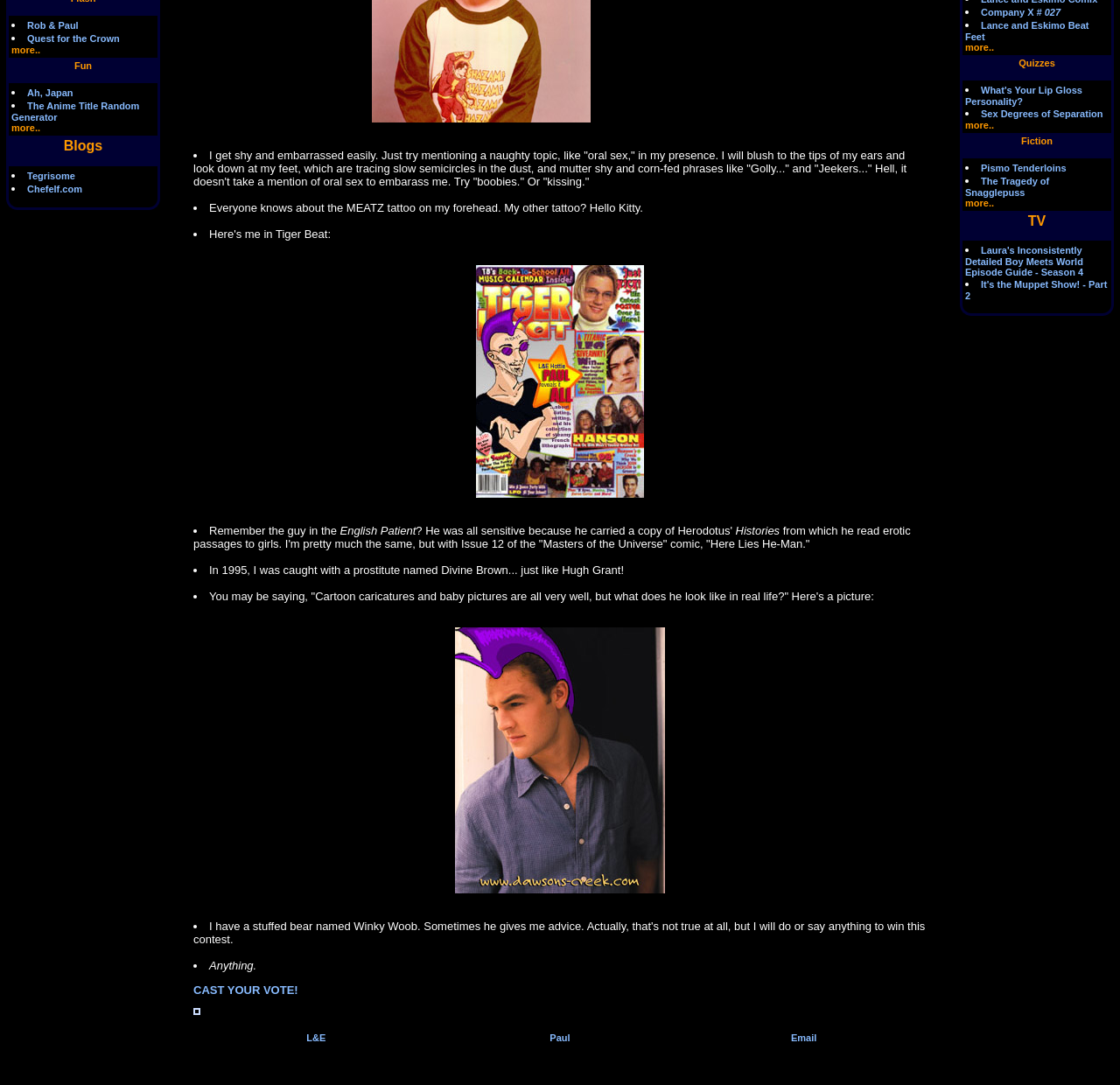Determine the bounding box coordinates of the UI element that matches the following description: "What's Your Lip Gloss Personality?". The coordinates should be four float numbers between 0 and 1 in the format [left, top, right, bottom].

[0.862, 0.078, 0.966, 0.098]